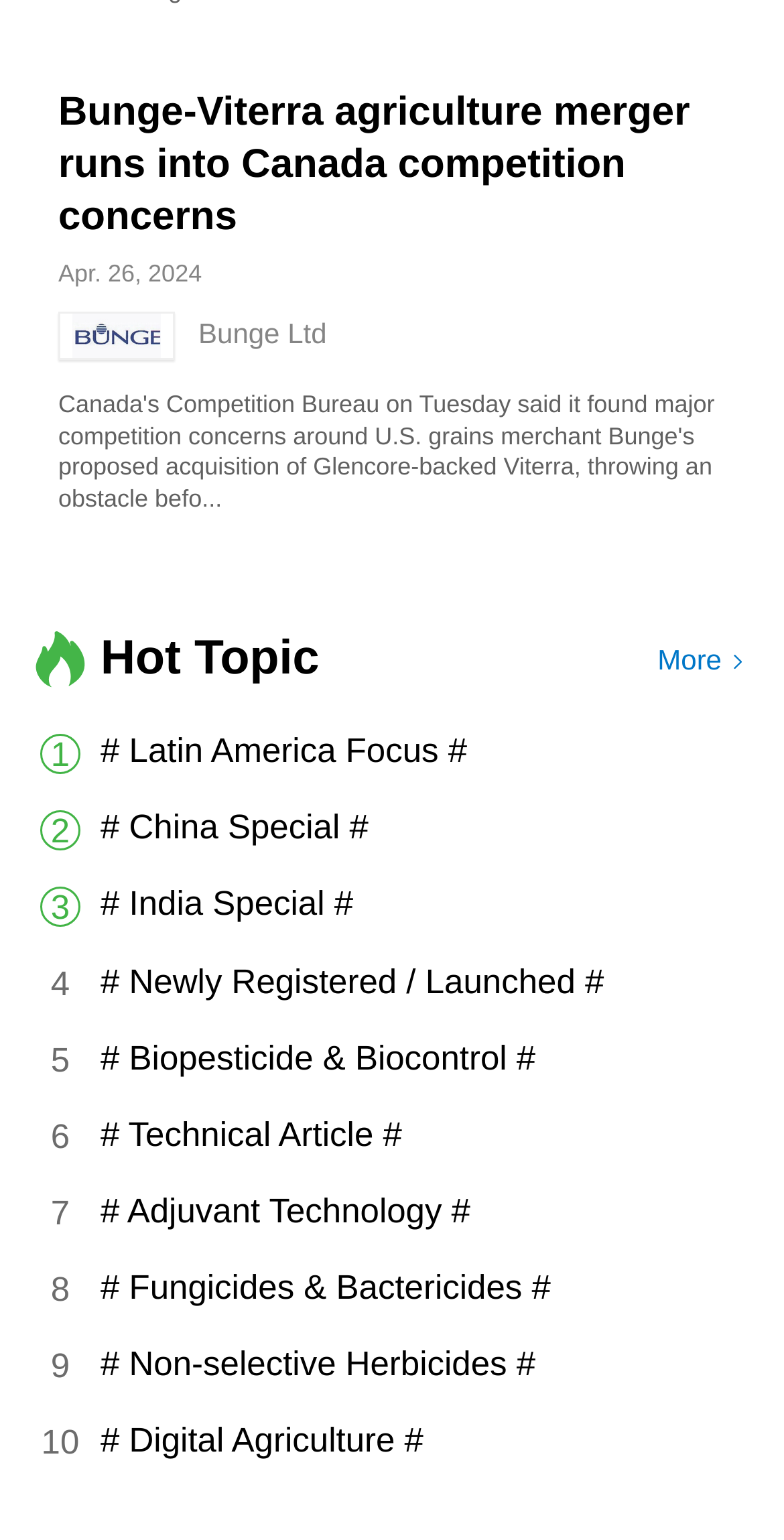Please identify the bounding box coordinates of the area that needs to be clicked to follow this instruction: "Explore the category Graphics for WebKit".

None